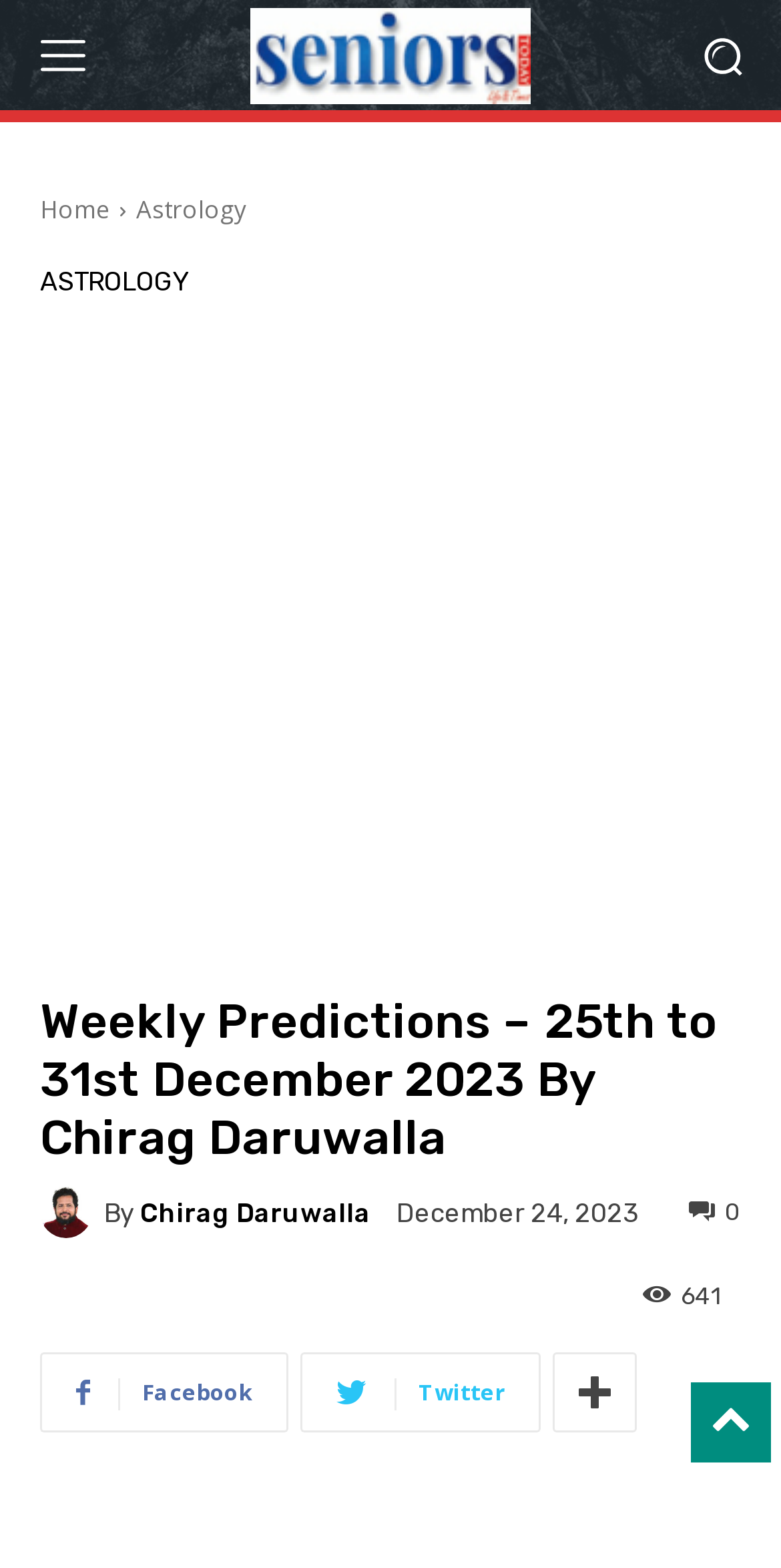Locate and extract the headline of this webpage.

Weekly Predictions – 25th to 31st December 2023 By Chirag Daruwalla